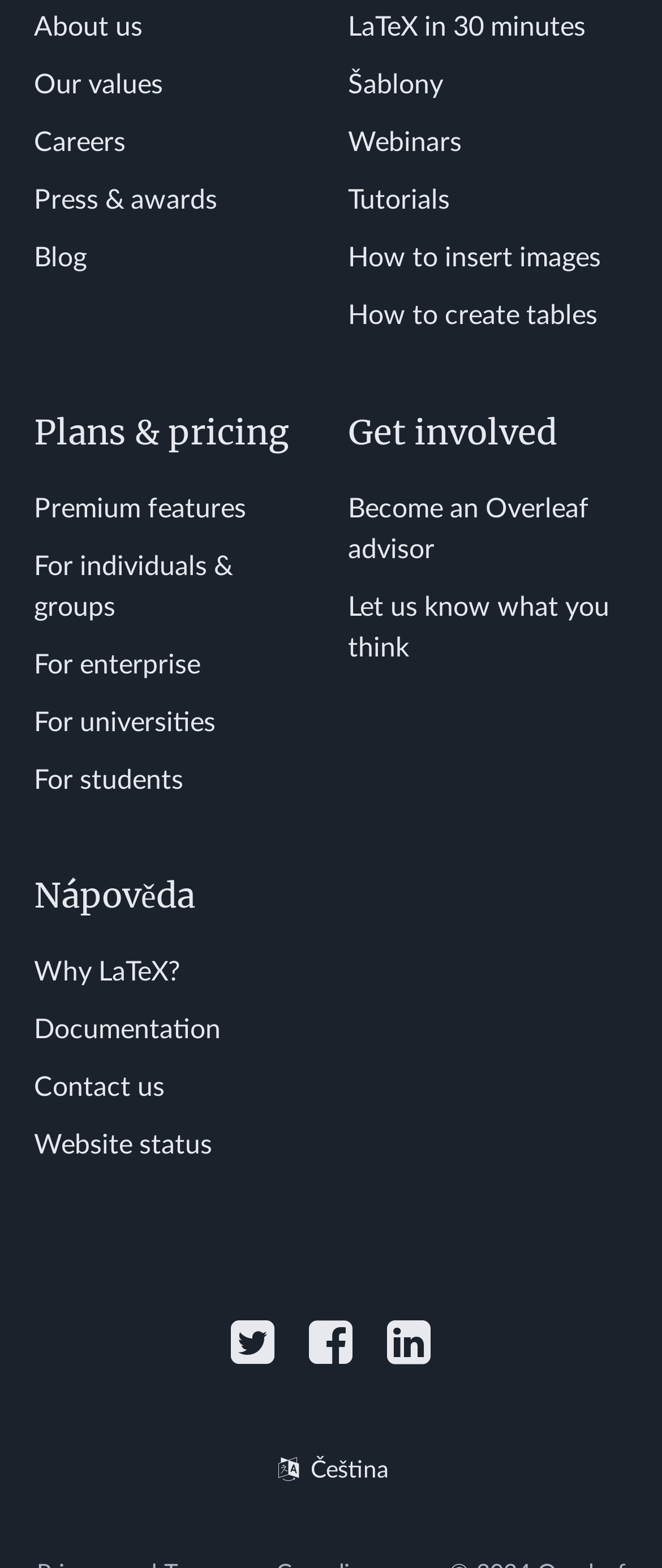What is the second link under the 'Get involved' heading?
By examining the image, provide a one-word or phrase answer.

Let us know what you think